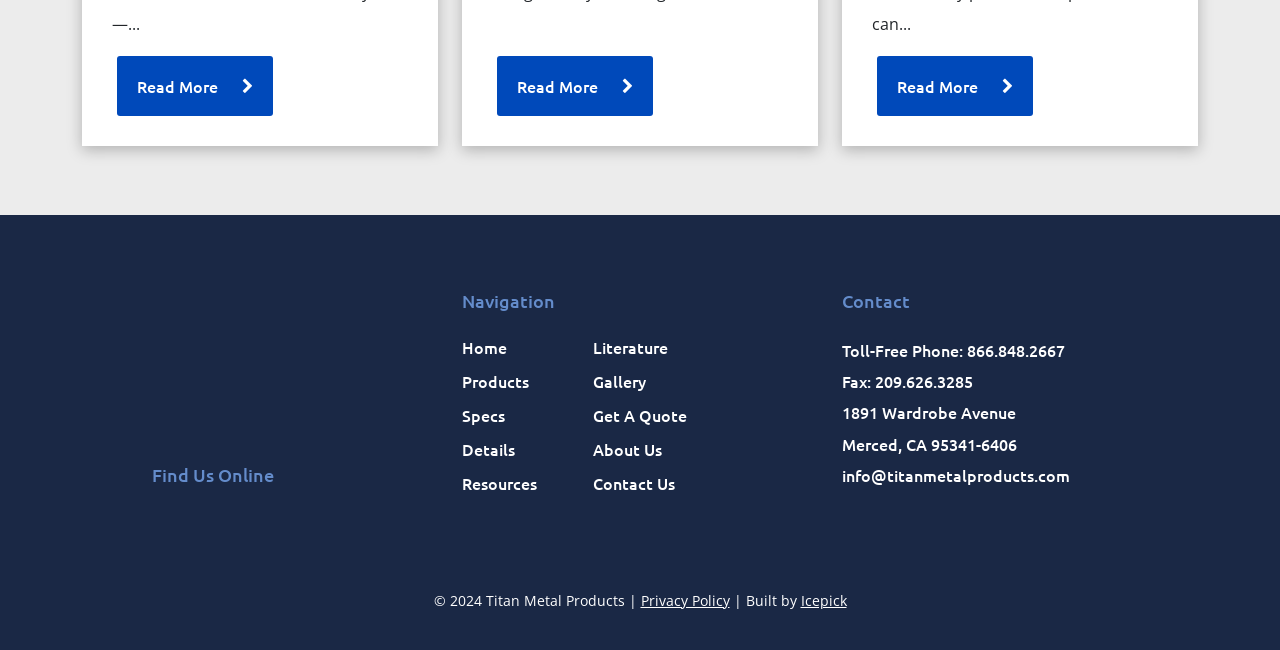Kindly determine the bounding box coordinates for the area that needs to be clicked to execute this instruction: "View Gallery".

[0.463, 0.569, 0.504, 0.602]